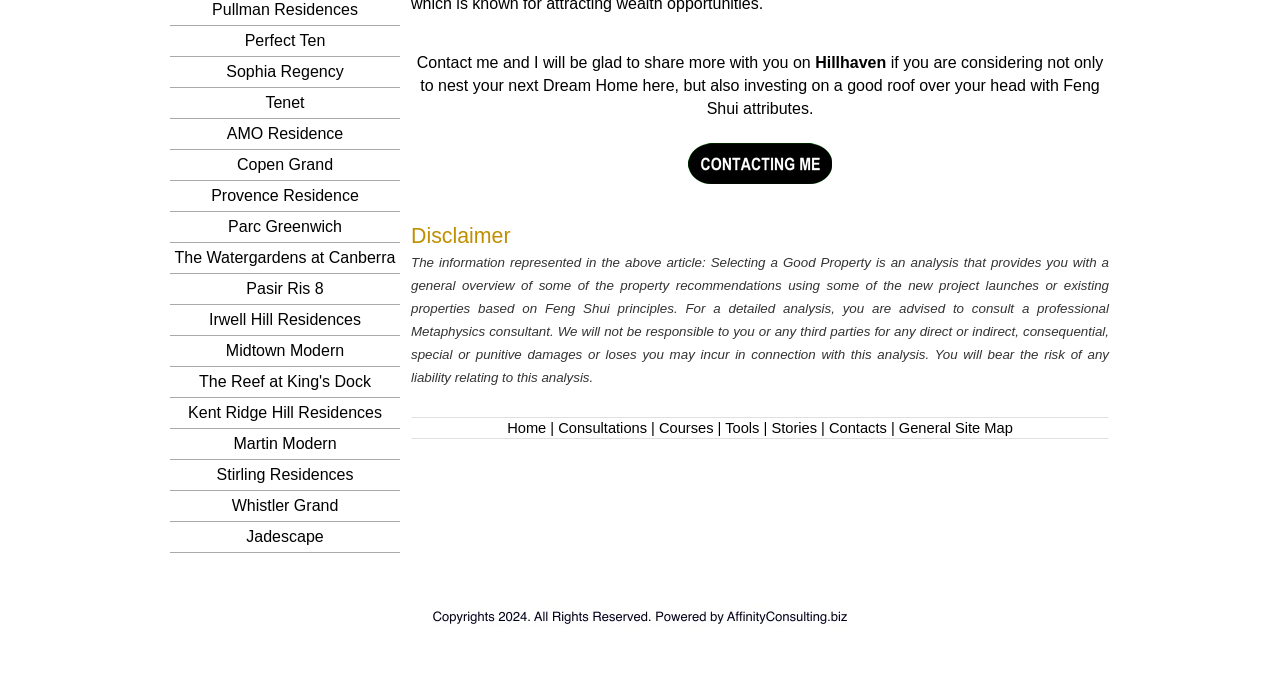Give a one-word or one-phrase response to the question:
What is the last property listed?

Whistler Grand